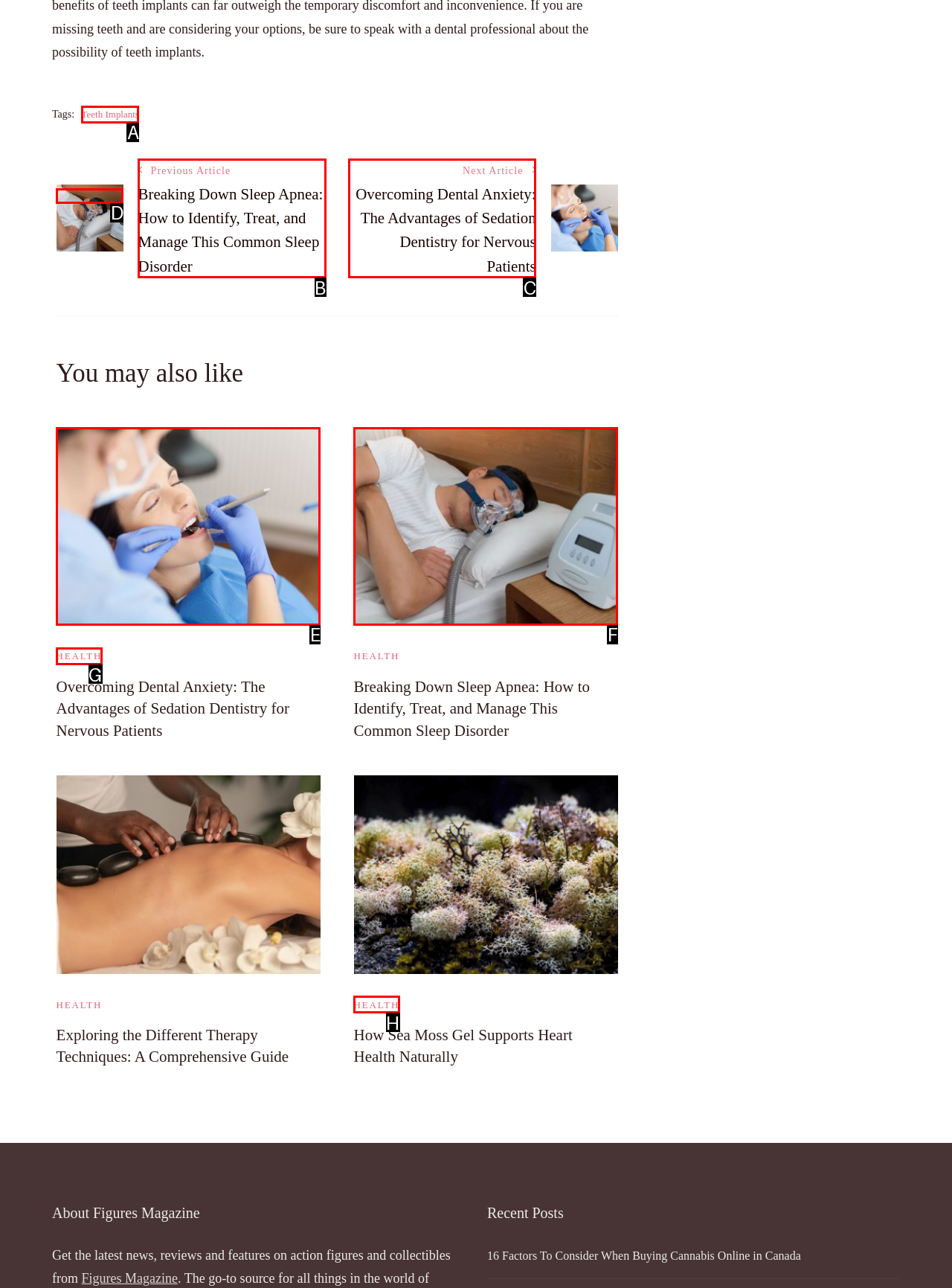Given the element description: parent_node: HEALTH
Pick the letter of the correct option from the list.

E